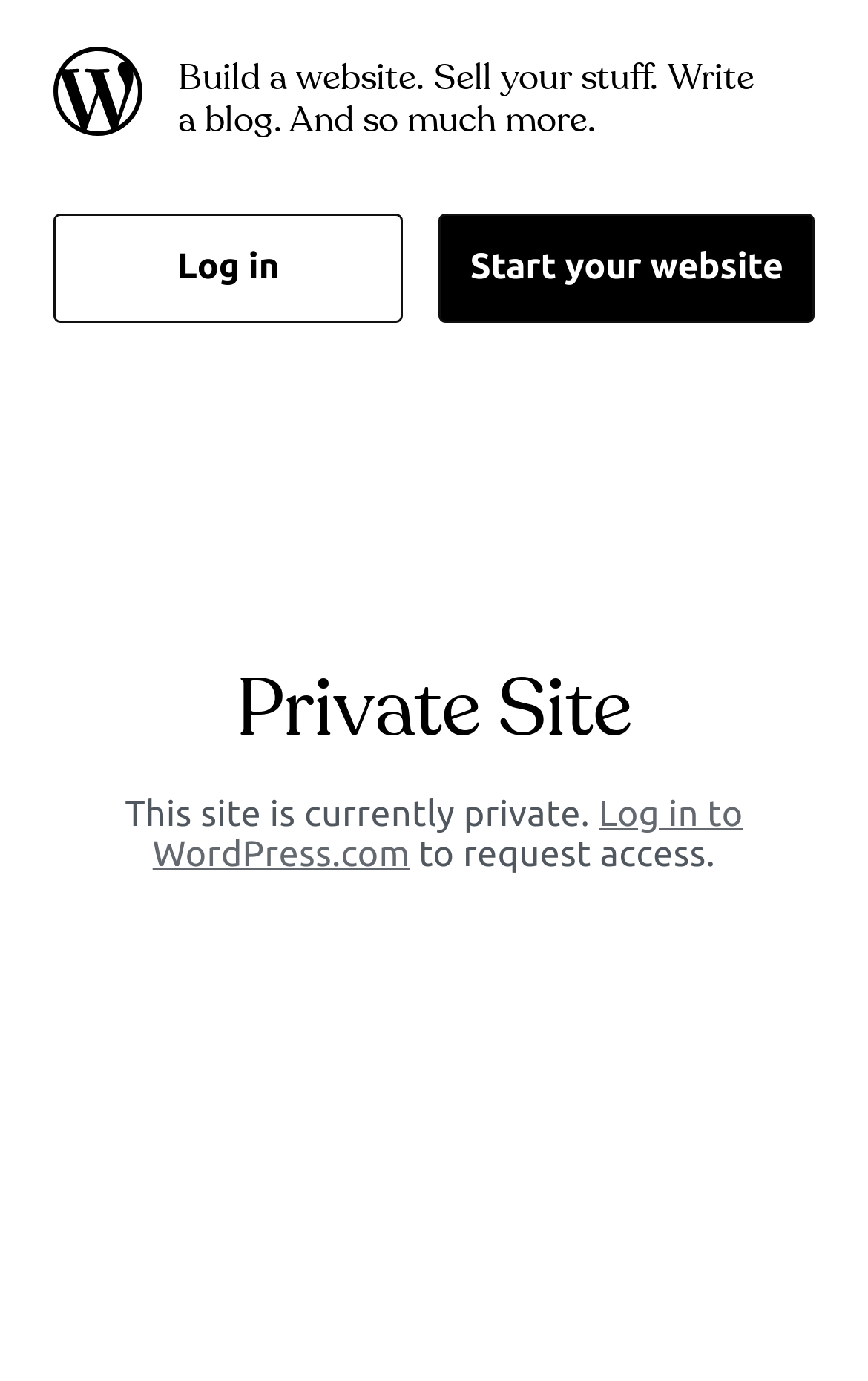Respond to the following query with just one word or a short phrase: 
How many links are there on the top section?

2